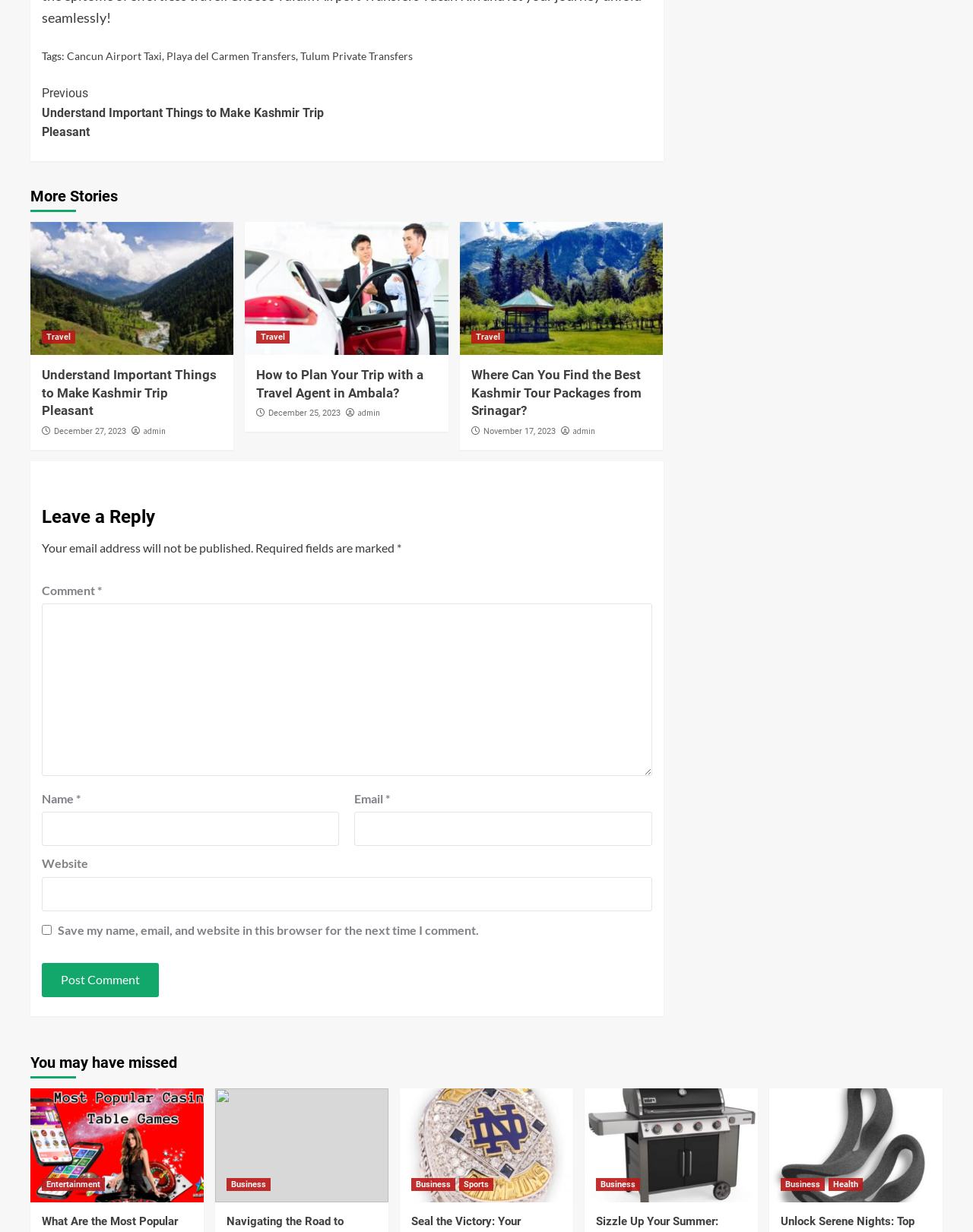What is the topic of the first article?
Could you answer the question with a detailed and thorough explanation?

The first article's heading is 'Understand Important Things to Make Kashmir Trip Pleasant', which indicates that the topic of the article is related to Kashmir Trip.